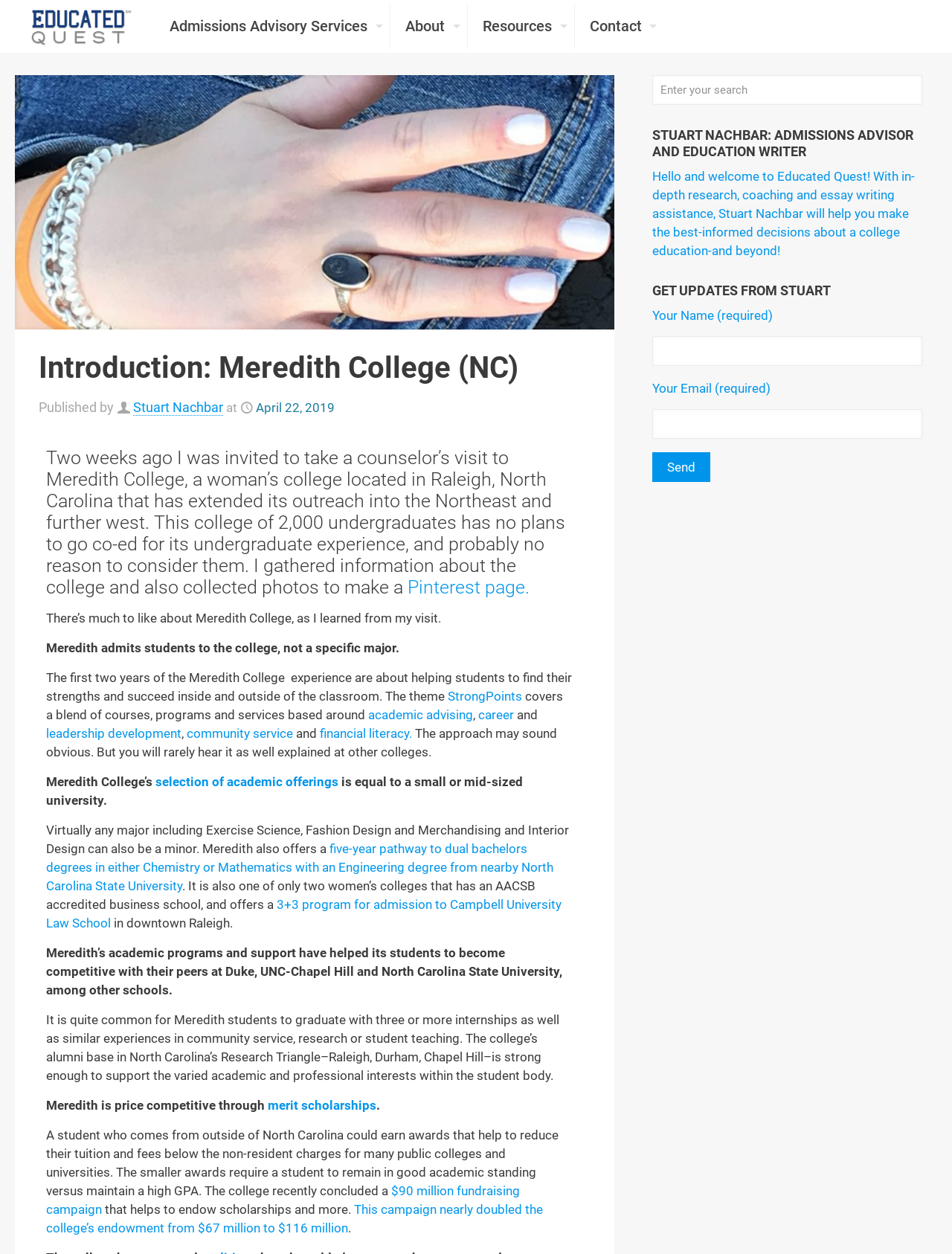What is the author's profession?
Based on the visual content, answer with a single word or a brief phrase.

Admissions advisor and education writer